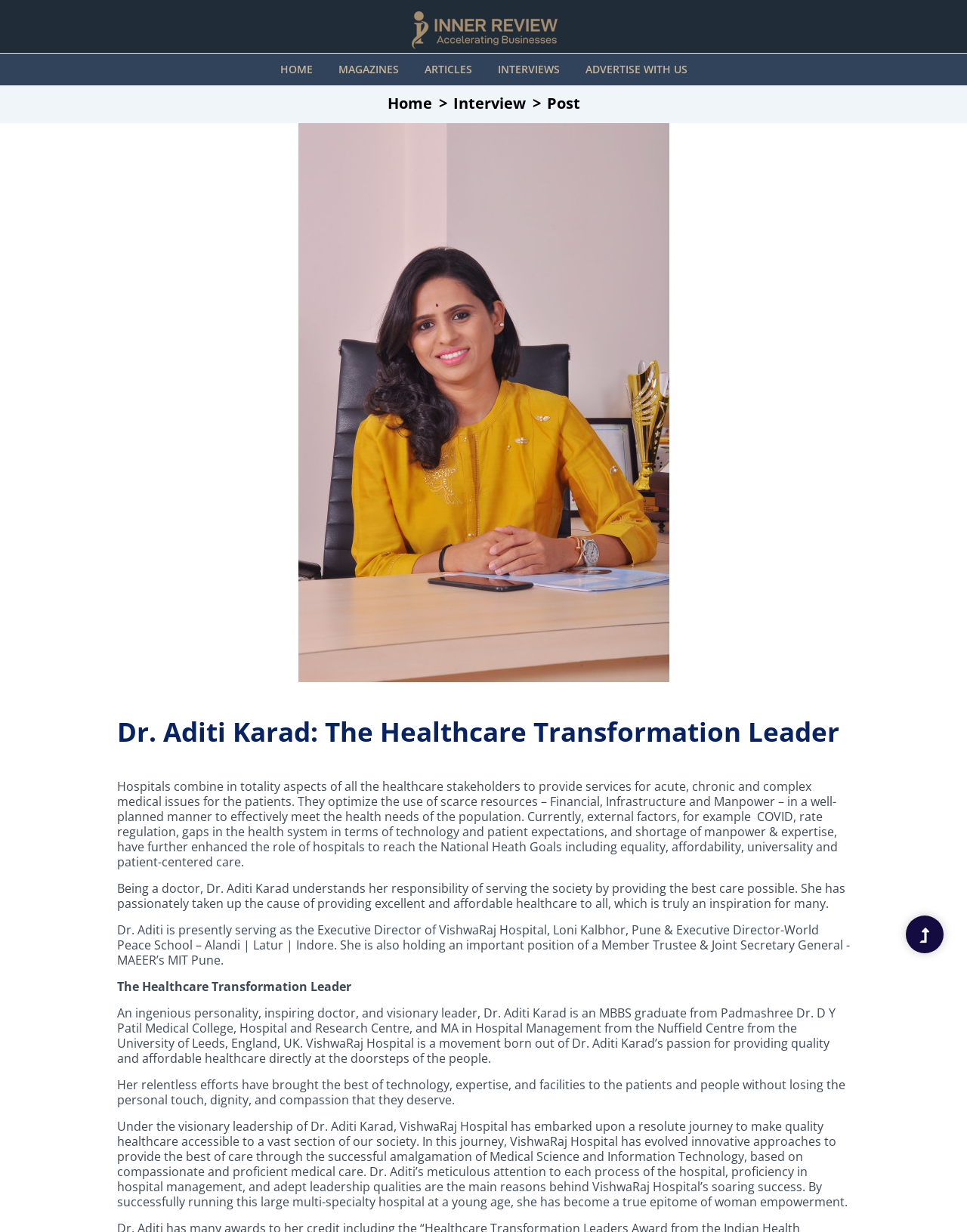Highlight the bounding box of the UI element that corresponds to this description: "Home".

[0.278, 0.044, 0.335, 0.069]